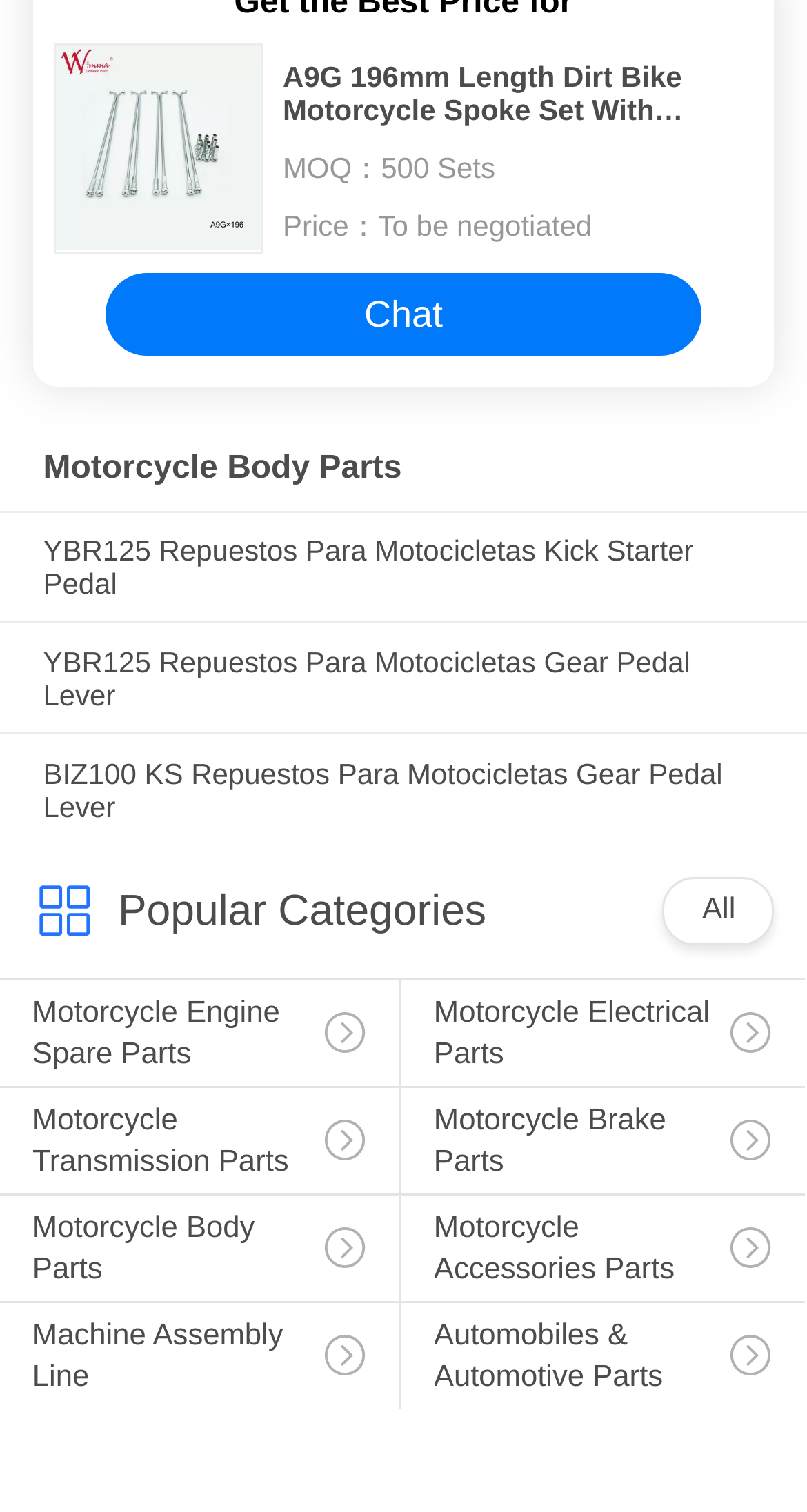Identify the bounding box coordinates of the specific part of the webpage to click to complete this instruction: "Check Popular Categories".

[0.146, 0.586, 0.603, 0.618]